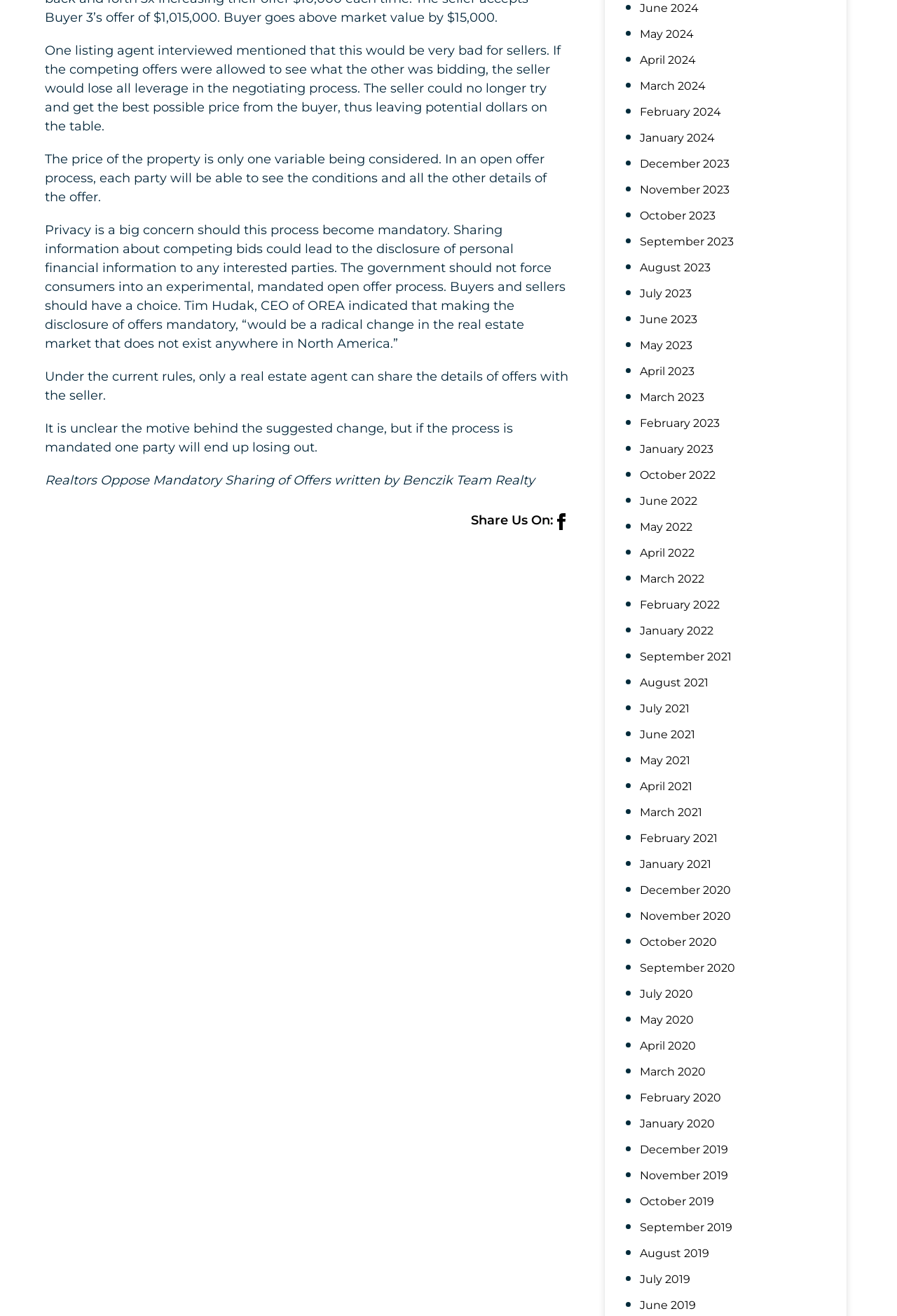Locate the bounding box coordinates of the UI element described by: "parent_node: Share Us On:". Provide the coordinates as four float numbers between 0 and 1, formatted as [left, top, right, bottom].

[0.616, 0.389, 0.635, 0.403]